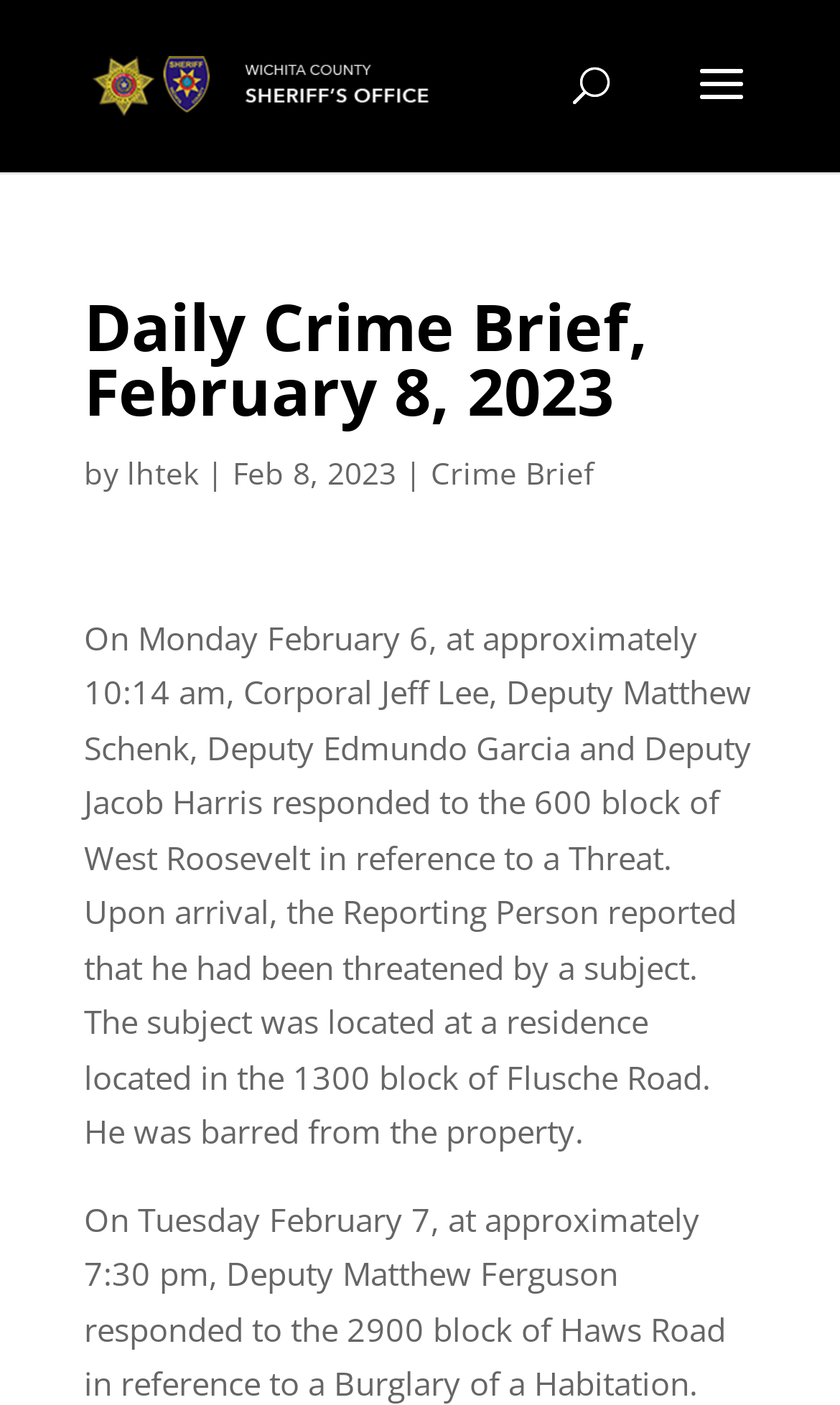Present a detailed account of what is displayed on the webpage.

The webpage is a daily crime brief report from the Wichita County Sheriff's Office, dated February 8, 2023. At the top-left corner, there is a link to the Wichita County Sheriff's Office, accompanied by an image with the same name. 

Below the image, there is a search bar that spans across the top of the page. 

The main content of the page is divided into two sections. The first section is a heading that displays the title "Daily Crime Brief, February 8, 2023" in a prominent font. Below the heading, there is a line of text that reads "by lhtek | Feb 8, 2023", with a link to "Crime Brief" at the end. 

The second section is a detailed report of a crime incident. The report is a block of text that describes an event that occurred on Monday, February 6, at approximately 10:14 am, involving Corporal Jeff Lee and several deputies responding to a threat in the 600 block of West Roosevelt. The report provides details about the incident, including the location of the subject and the actions taken by the deputies. This section takes up most of the page's content.